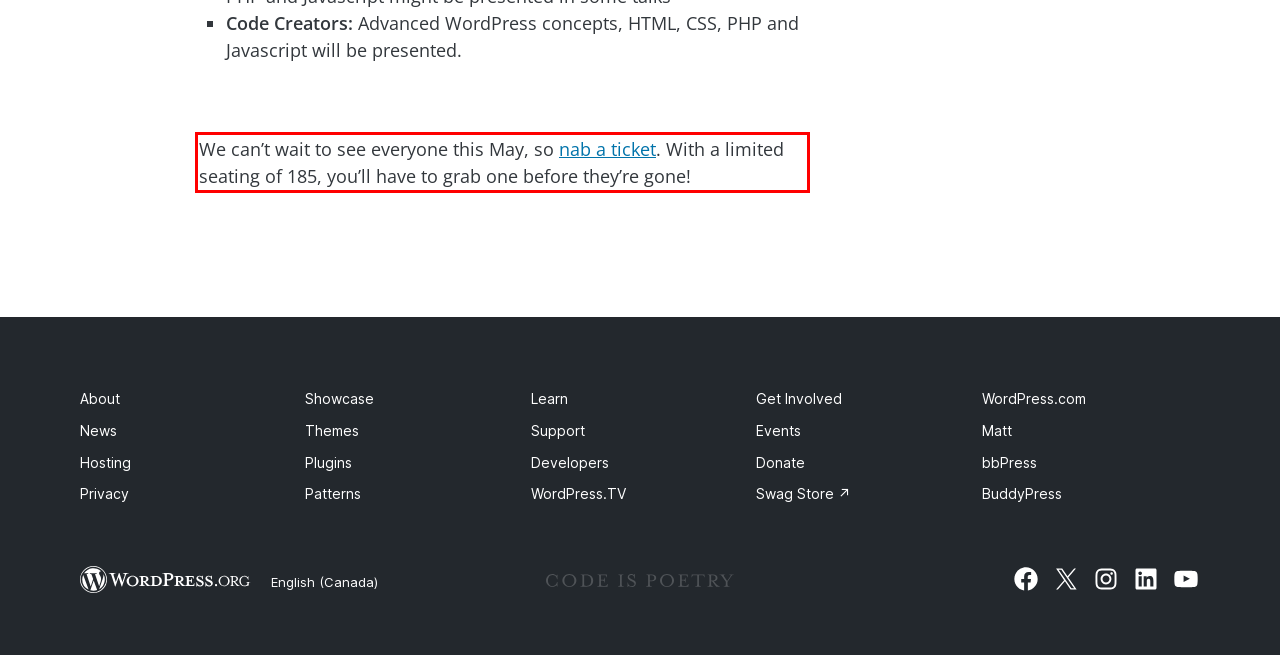Within the screenshot of a webpage, identify the red bounding box and perform OCR to capture the text content it contains.

We can’t wait to see everyone this May, so nab a ticket. With a limited seating of 185, you’ll have to grab one before they’re gone!